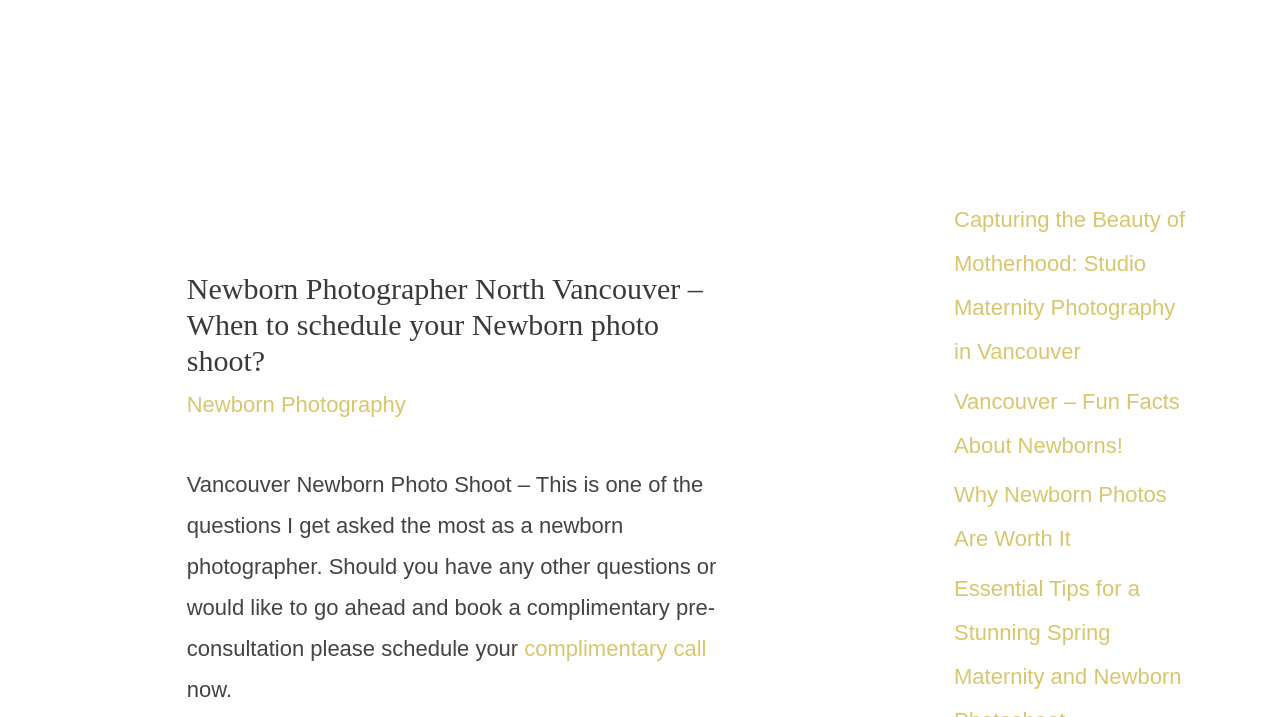Predict the bounding box coordinates of the UI element that matches this description: "Newborn Photography". The coordinates should be in the format [left, top, right, bottom] with each value between 0 and 1.

[0.146, 0.547, 0.317, 0.582]